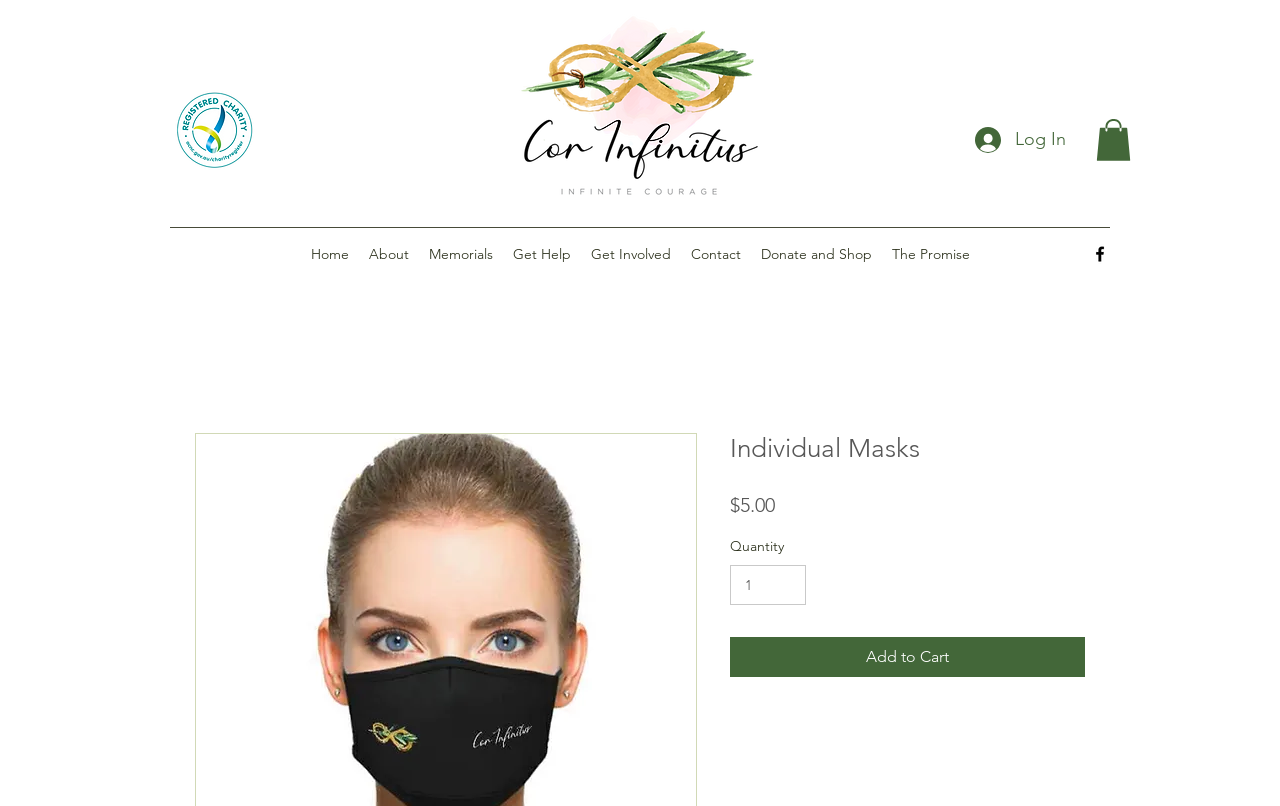Determine the bounding box coordinates of the element that should be clicked to execute the following command: "Visit the Home page".

[0.235, 0.296, 0.28, 0.334]